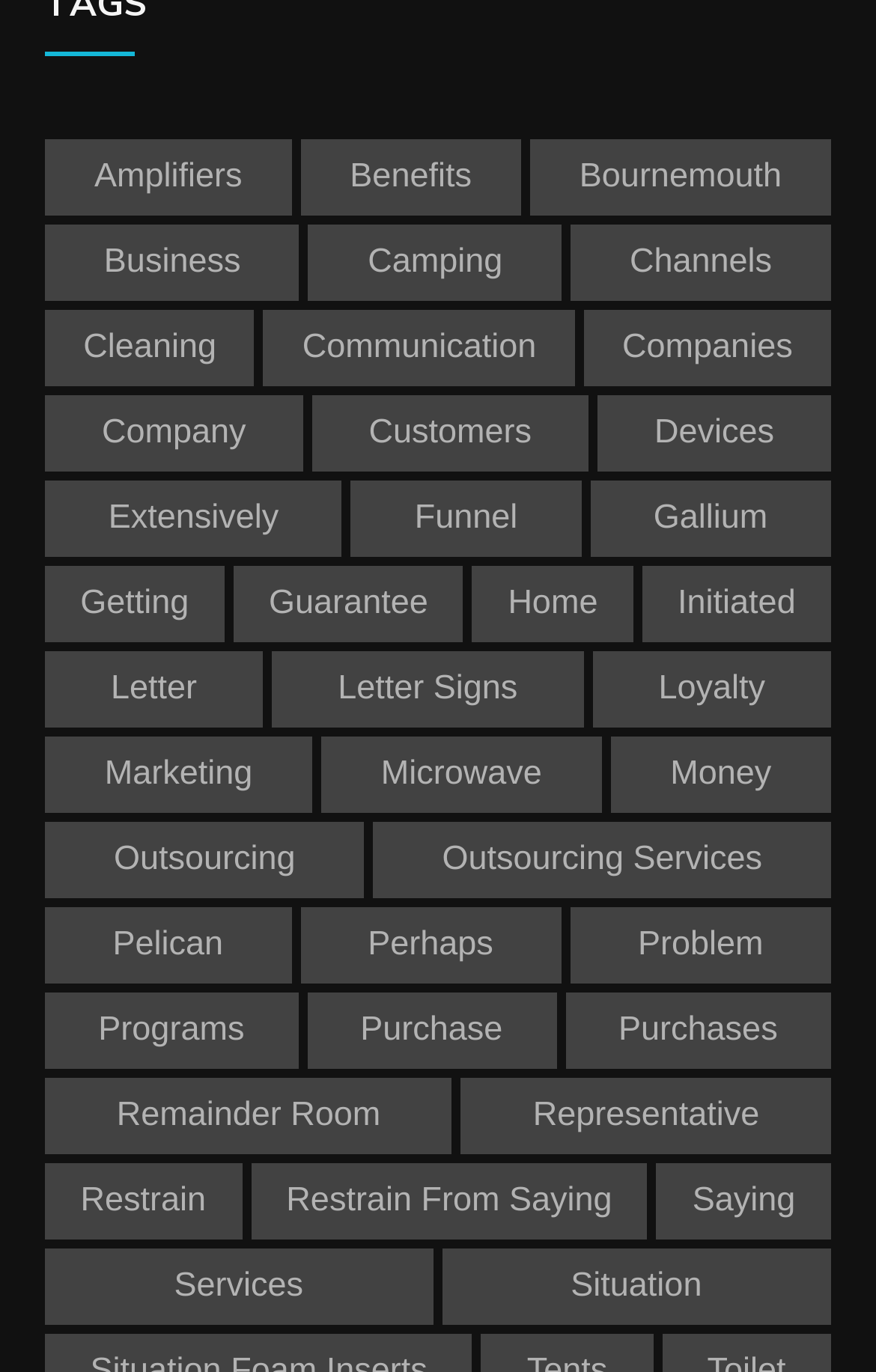Provide the bounding box coordinates of the UI element that matches the description: "Lincoln Warriors Open House".

None